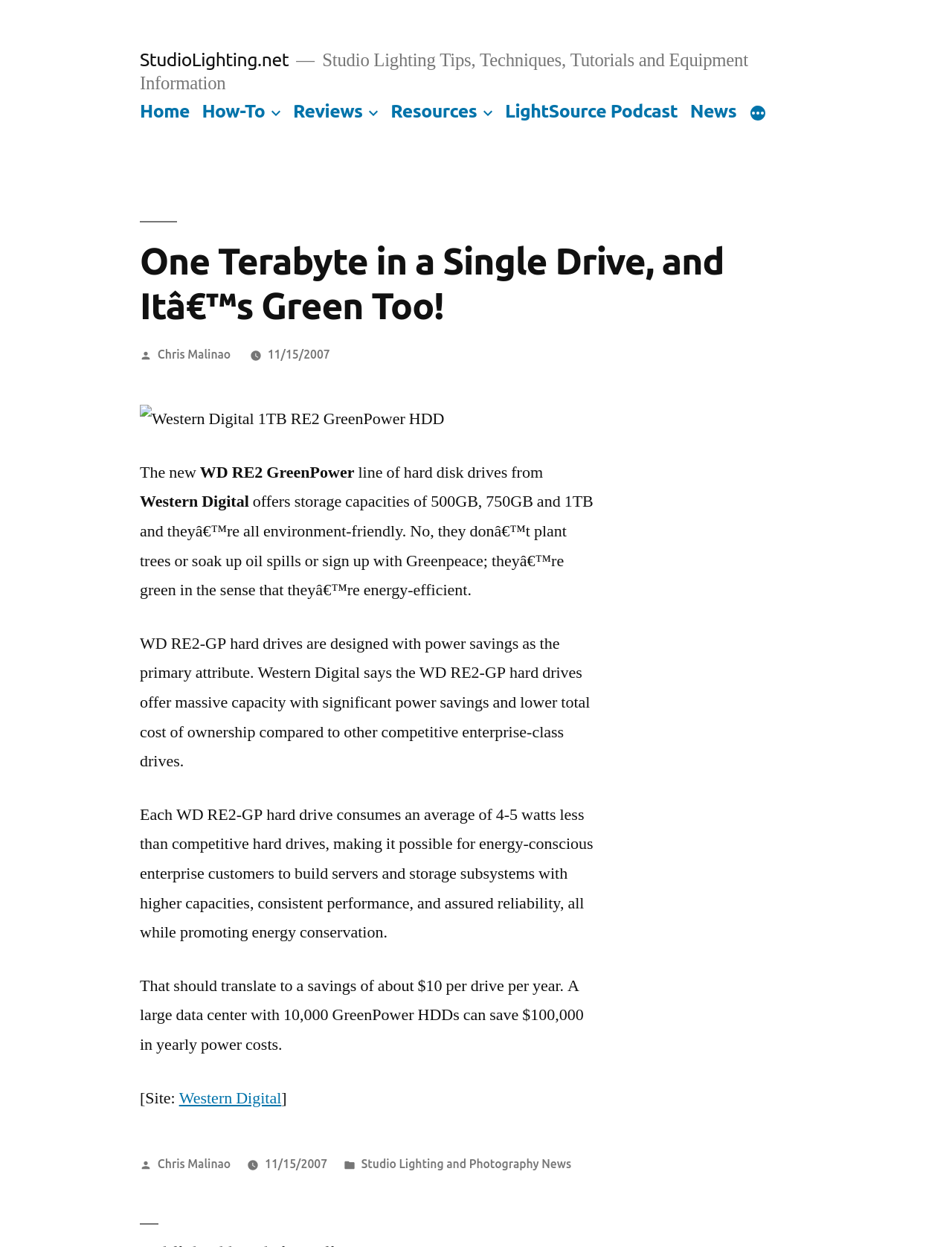Answer this question using a single word or a brief phrase:
What is the category of the blog post?

Studio Lighting and Photography News